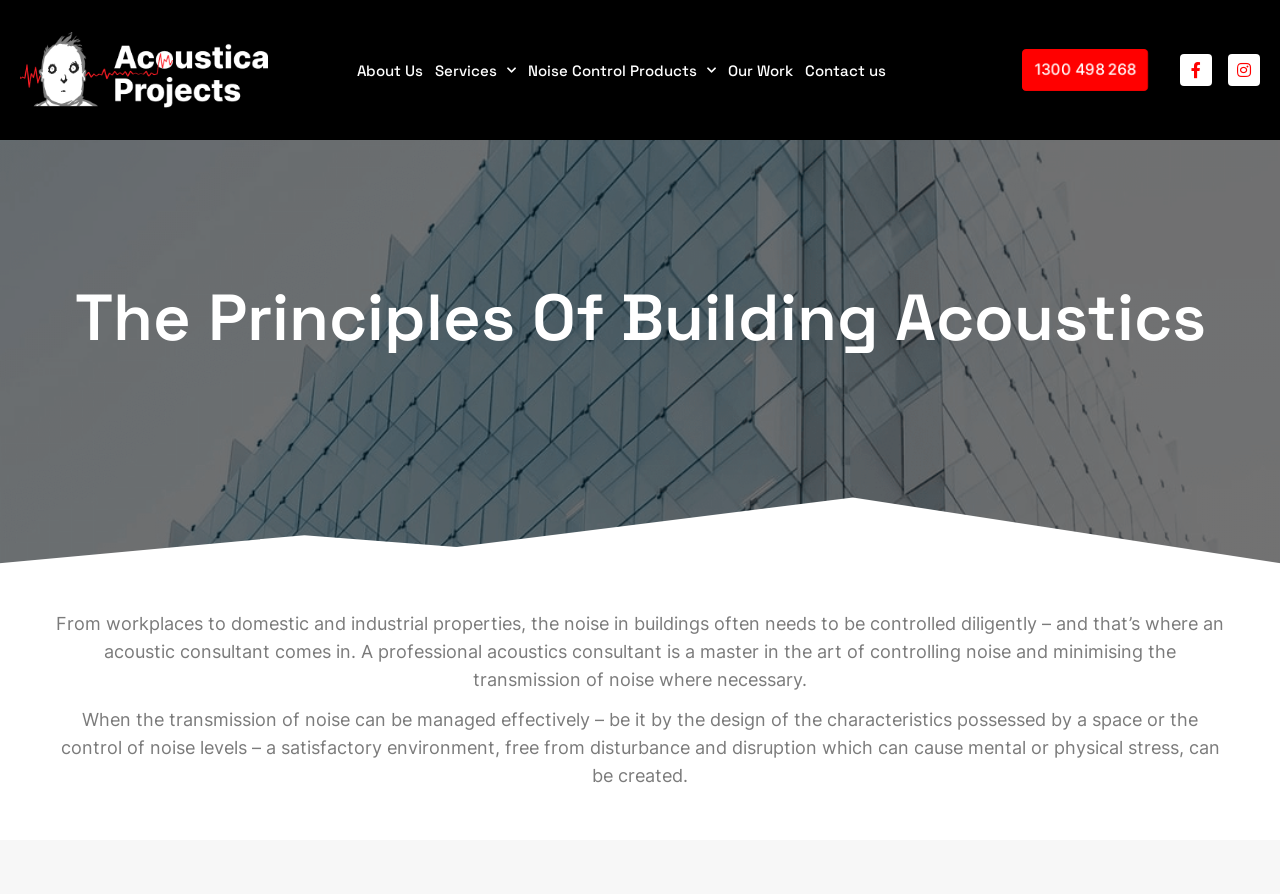Generate a thorough description of the webpage.

The webpage is about the principles of building acoustics, with a focus on noise control in various types of properties. At the top left corner, there is a logo image with a corresponding link. Next to the logo, there are five navigation links: "About Us", "Services", "Noise Control Products", "Our Work", and "Contact us". These links are positioned horizontally, with "About Us" on the left and "Contact us" on the right.

Below the navigation links, there is a prominent heading that reads "The Principles Of Building Acoustics". Underneath the heading, there are two paragraphs of text that explain the importance of controlling noise in buildings and how an acoustic consultant can help create a satisfactory environment by managing noise transmission.

On the top right corner, there is a button with a phone number "1300 498 268" and two social media links, "Facebook-f" and "Instagram", positioned horizontally.